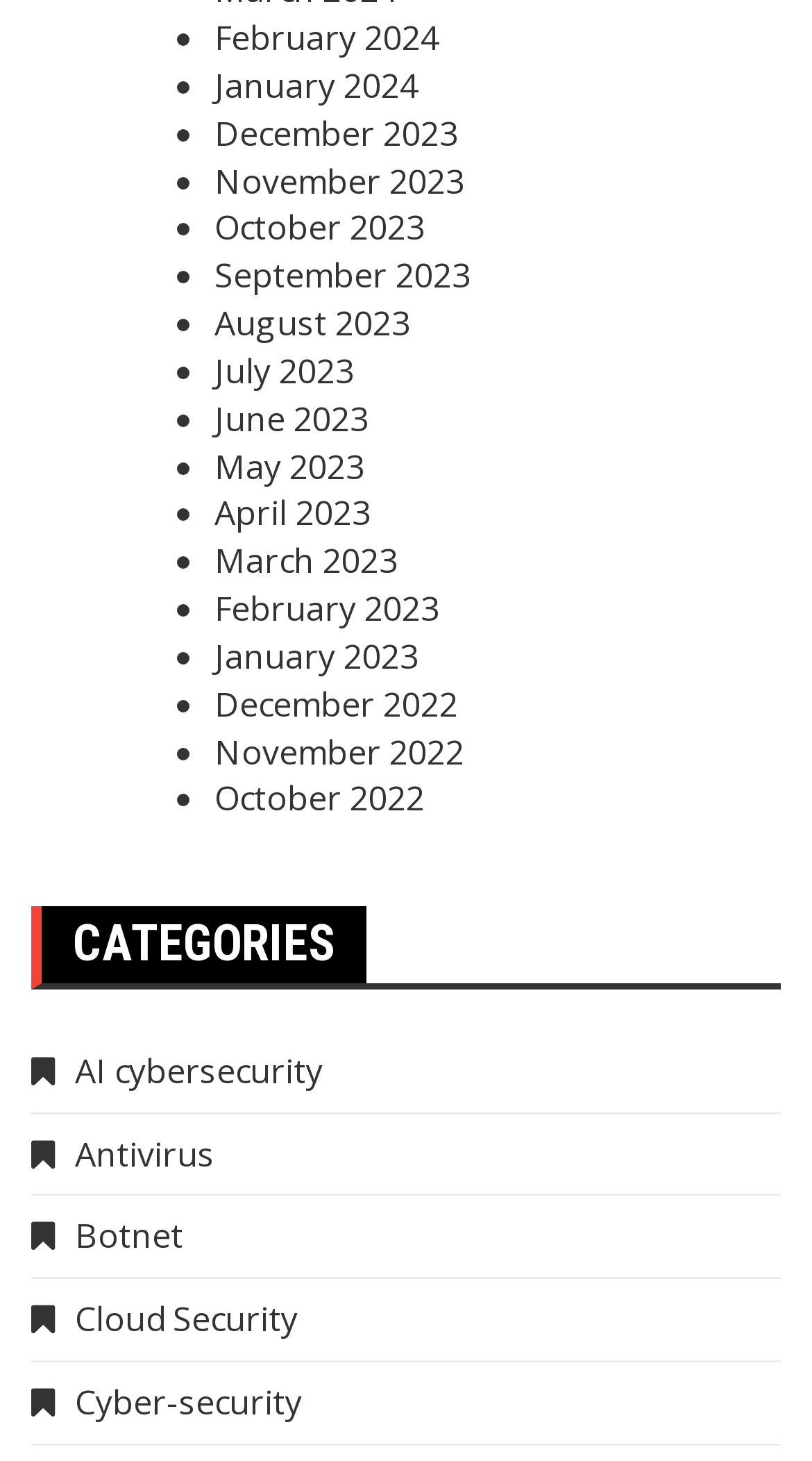Could you find the bounding box coordinates of the clickable area to complete this instruction: "View AI cybersecurity"?

[0.038, 0.717, 0.397, 0.748]